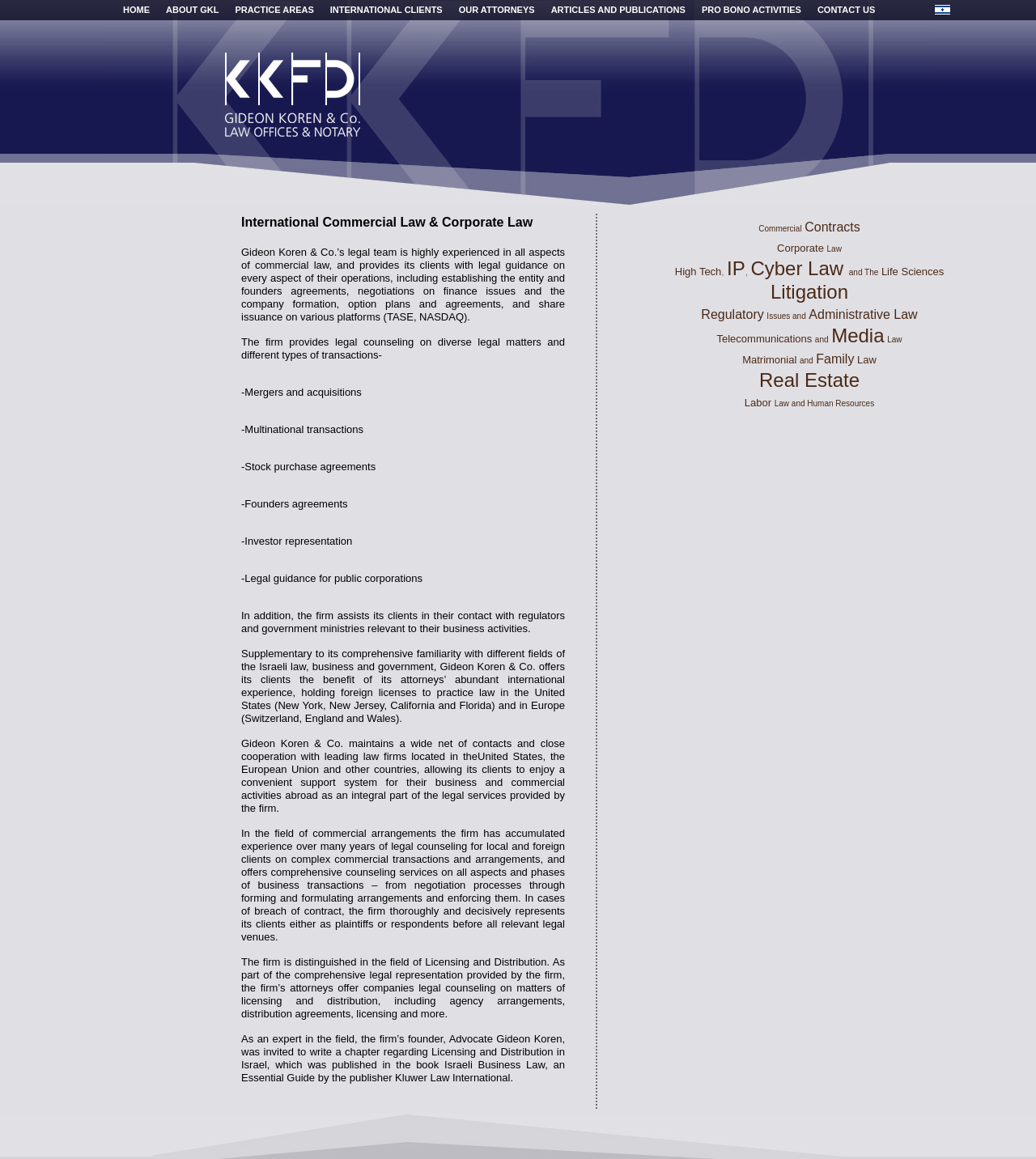Using the element description: "High Tech", determine the bounding box coordinates for the specified UI element. The coordinates should be four float numbers between 0 and 1, [left, top, right, bottom].

[0.651, 0.229, 0.696, 0.24]